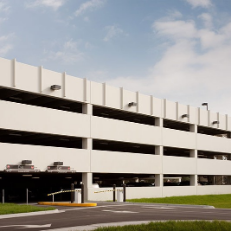Please answer the following question using a single word or phrase: 
What is the purpose of the standpipe fire suppression system?

Fire suppression